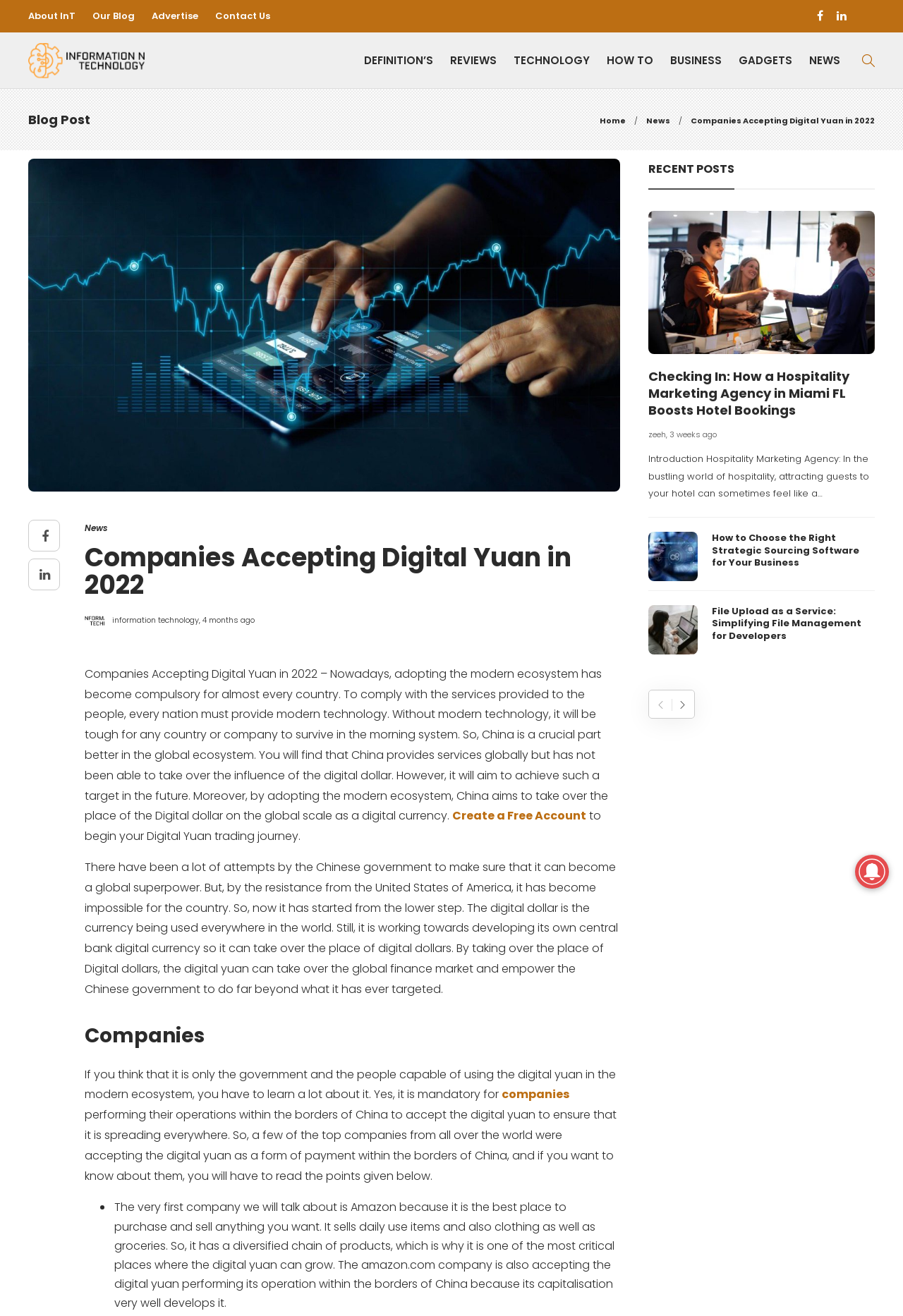Respond to the question below with a single word or phrase: Which company is mentioned as accepting digital yuan in China?

Amazon